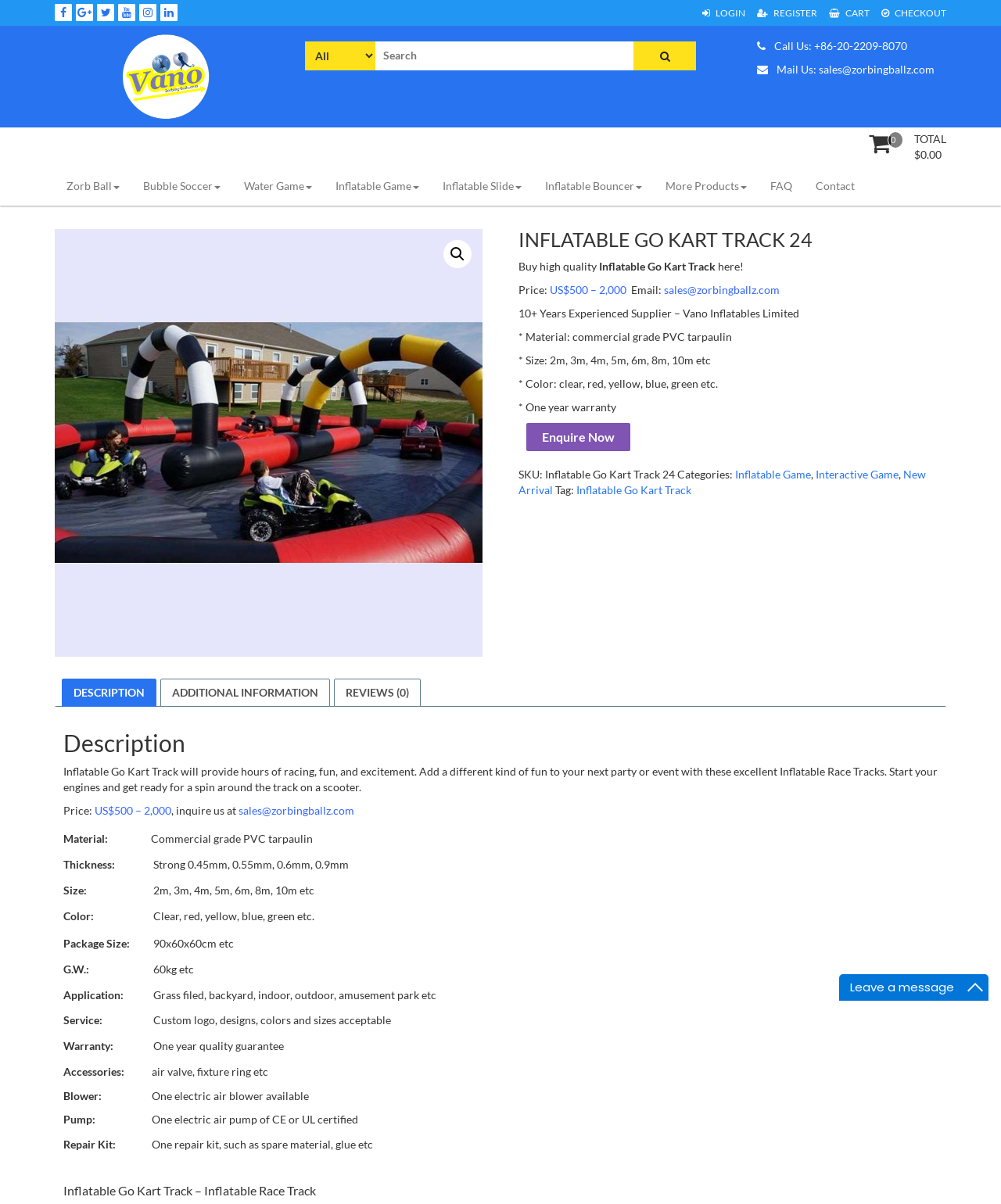Please identify the bounding box coordinates of the element I should click to complete this instruction: 'Check reviews'. The coordinates should be given as four float numbers between 0 and 1, like this: [left, top, right, bottom].

[0.334, 0.564, 0.42, 0.587]